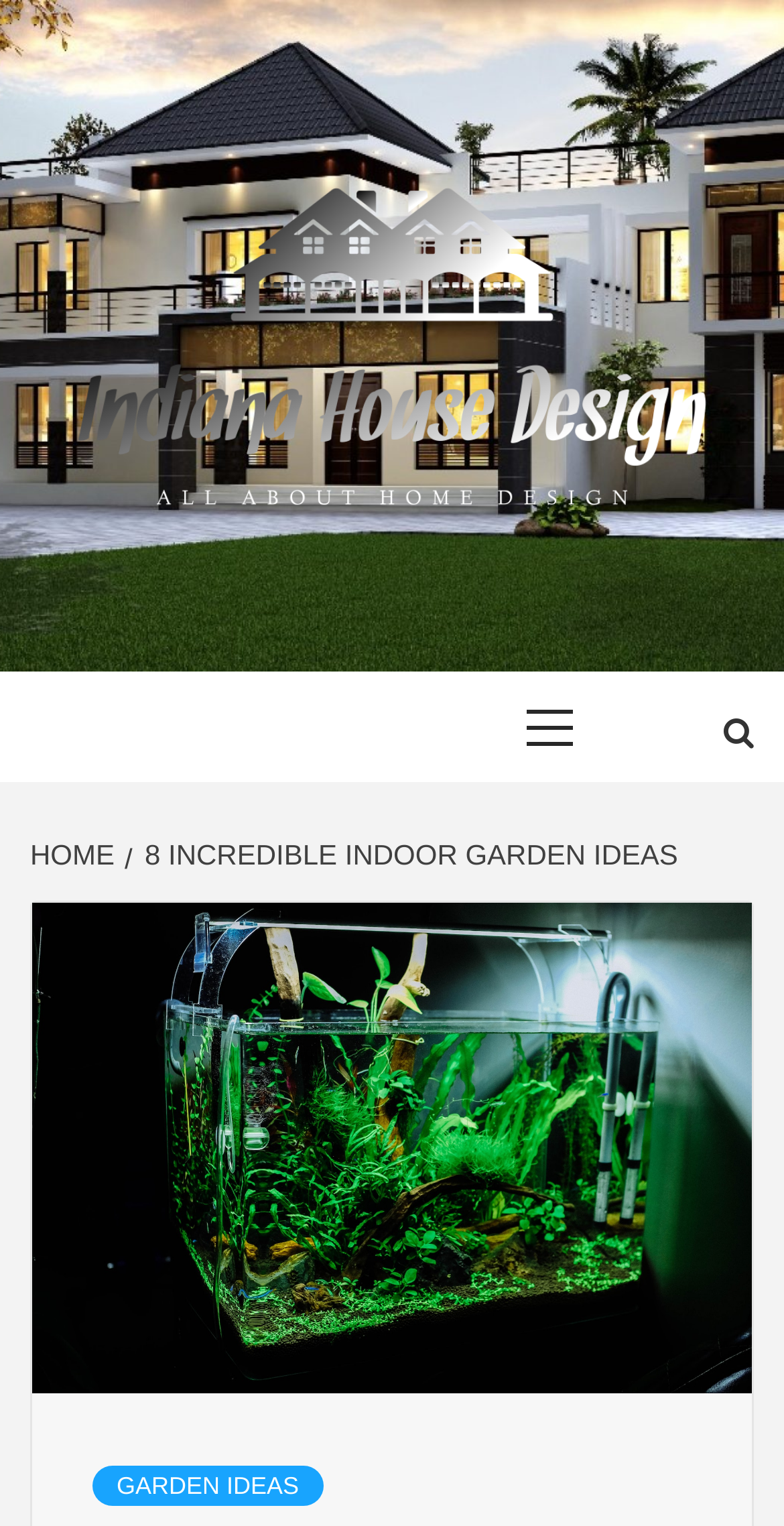Please answer the following question using a single word or phrase: 
What type of content is the webpage about?

Home design